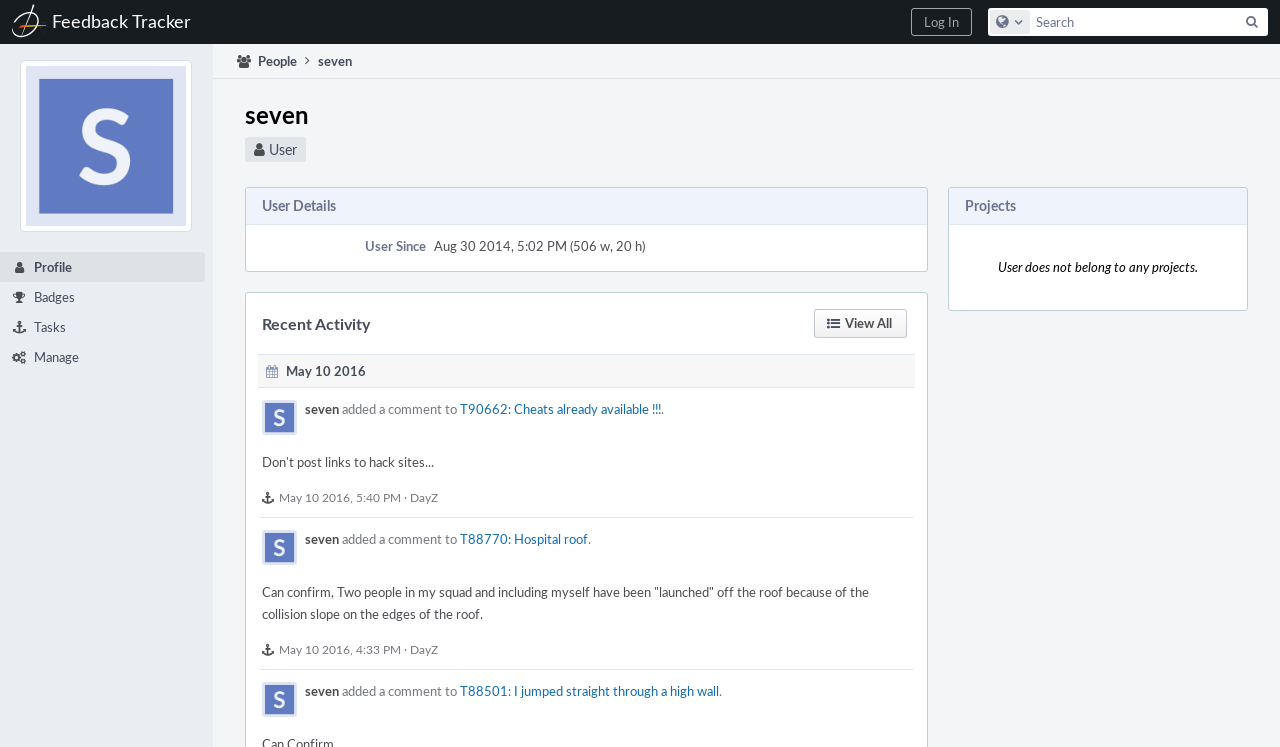Determine the bounding box coordinates of the region that needs to be clicked to achieve the task: "configure global search".

[0.773, 0.013, 0.805, 0.046]